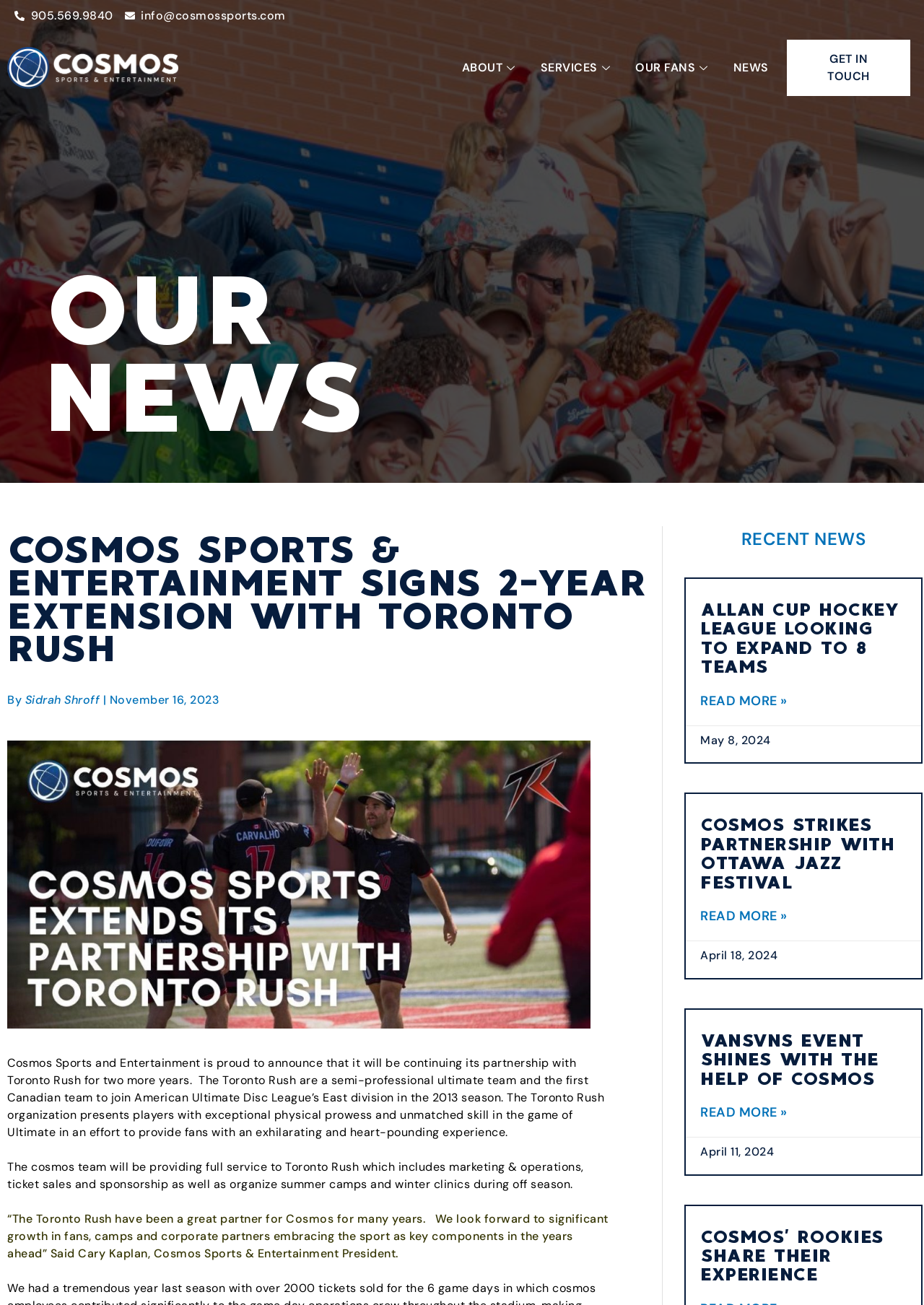By analyzing the image, answer the following question with a detailed response: What services does Cosmos Sports & Entertainment provide?

The services provided by Cosmos Sports & Entertainment can be found in the text of the news article 'COSMOS SPORTS & ENTERTAINMENT SIGNS 2-YEAR EXTENSION WITH TORONTO RUSH', which mentions that the company will be providing 'full service to Toronto Rush which includes marketing & operations, ticket sales and sponsorship as well as organize summer camps and winter clinics during off season'.